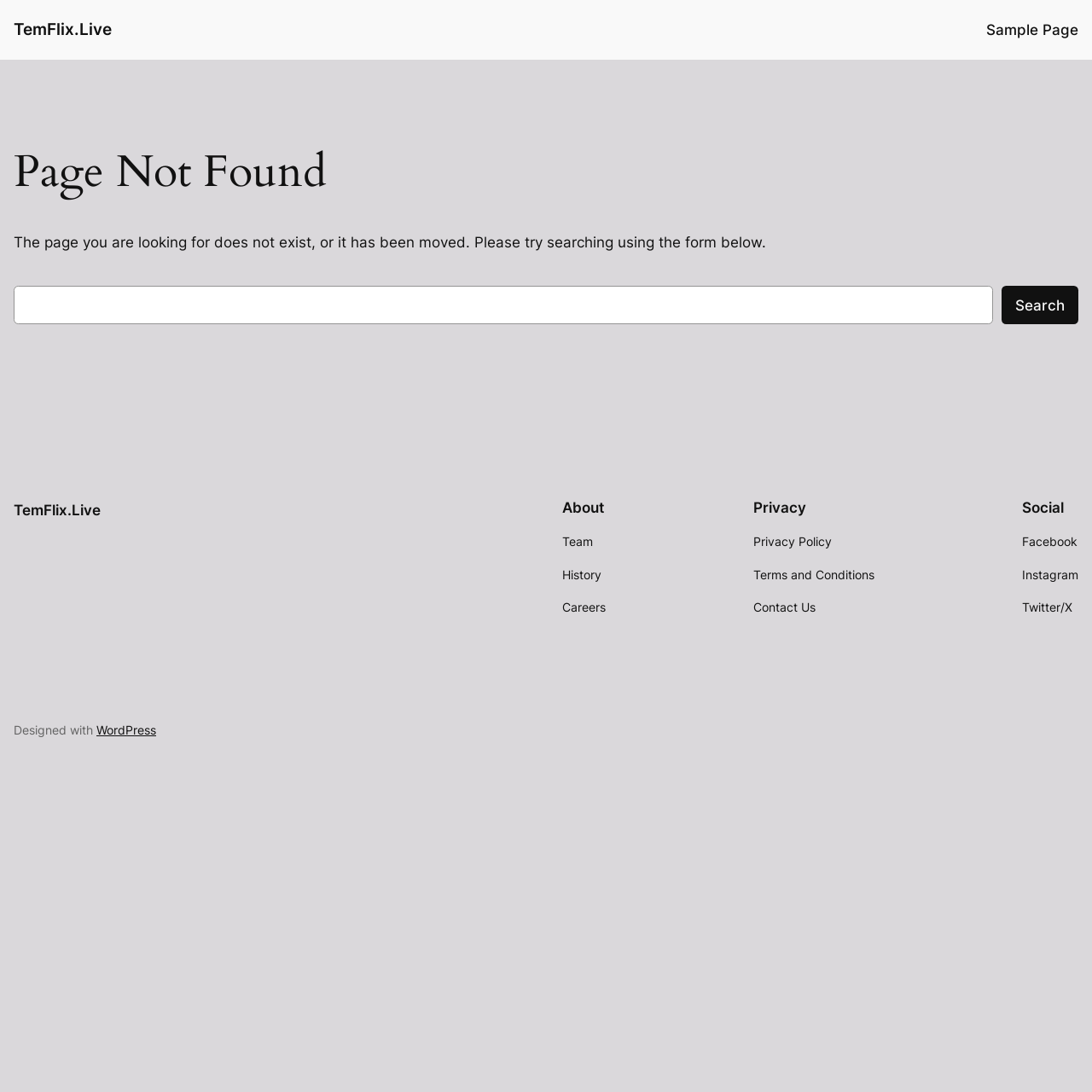What is the purpose of the search box?
Please provide a single word or phrase based on the screenshot.

Search